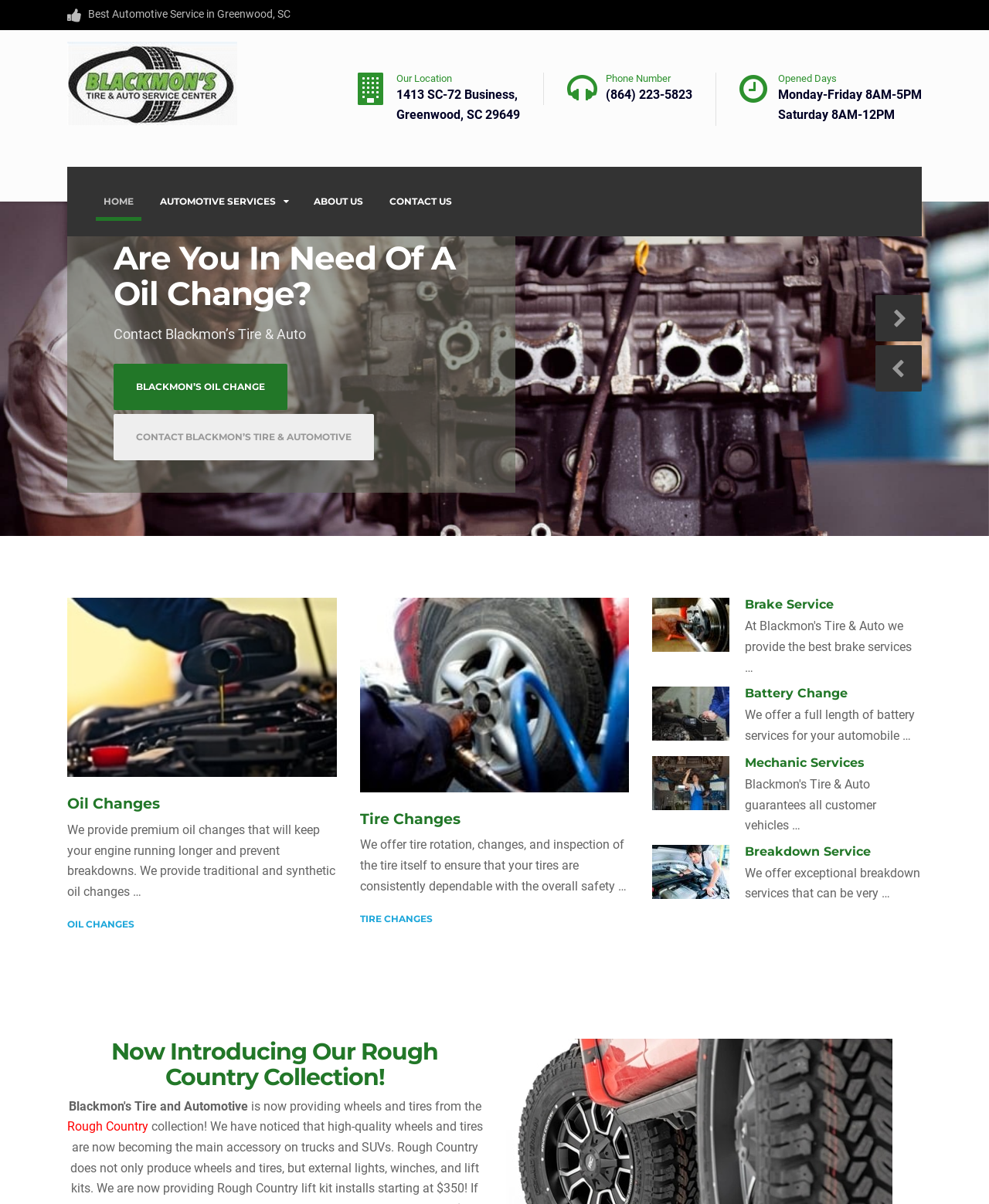Give the bounding box coordinates for this UI element: "Home". The coordinates should be four float numbers between 0 and 1, arranged as [left, top, right, bottom].

[0.091, 0.139, 0.148, 0.196]